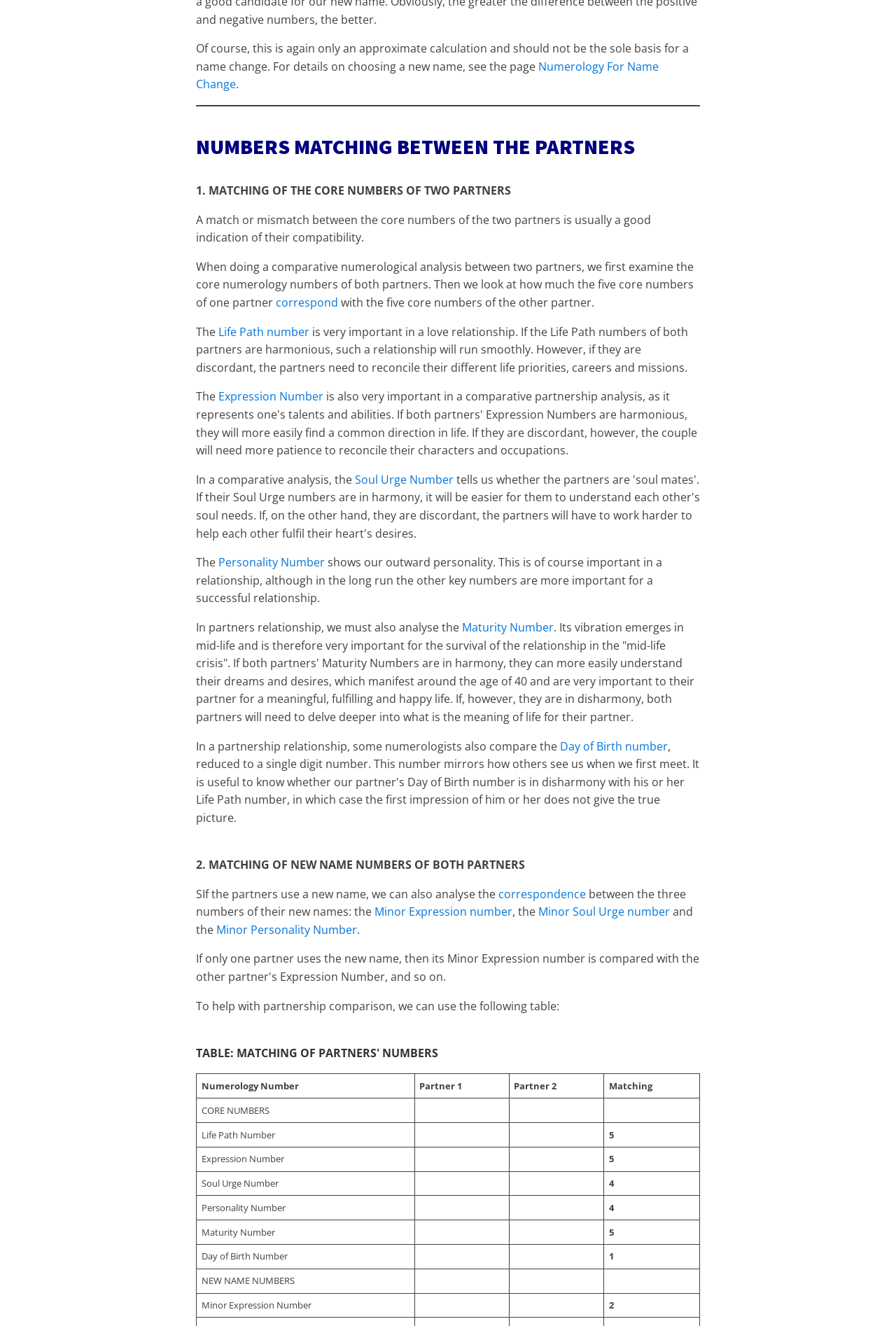Pinpoint the bounding box coordinates of the area that should be clicked to complete the following instruction: "Click the CONTACT US button". The coordinates must be given as four float numbers between 0 and 1, i.e., [left, top, right, bottom].

None